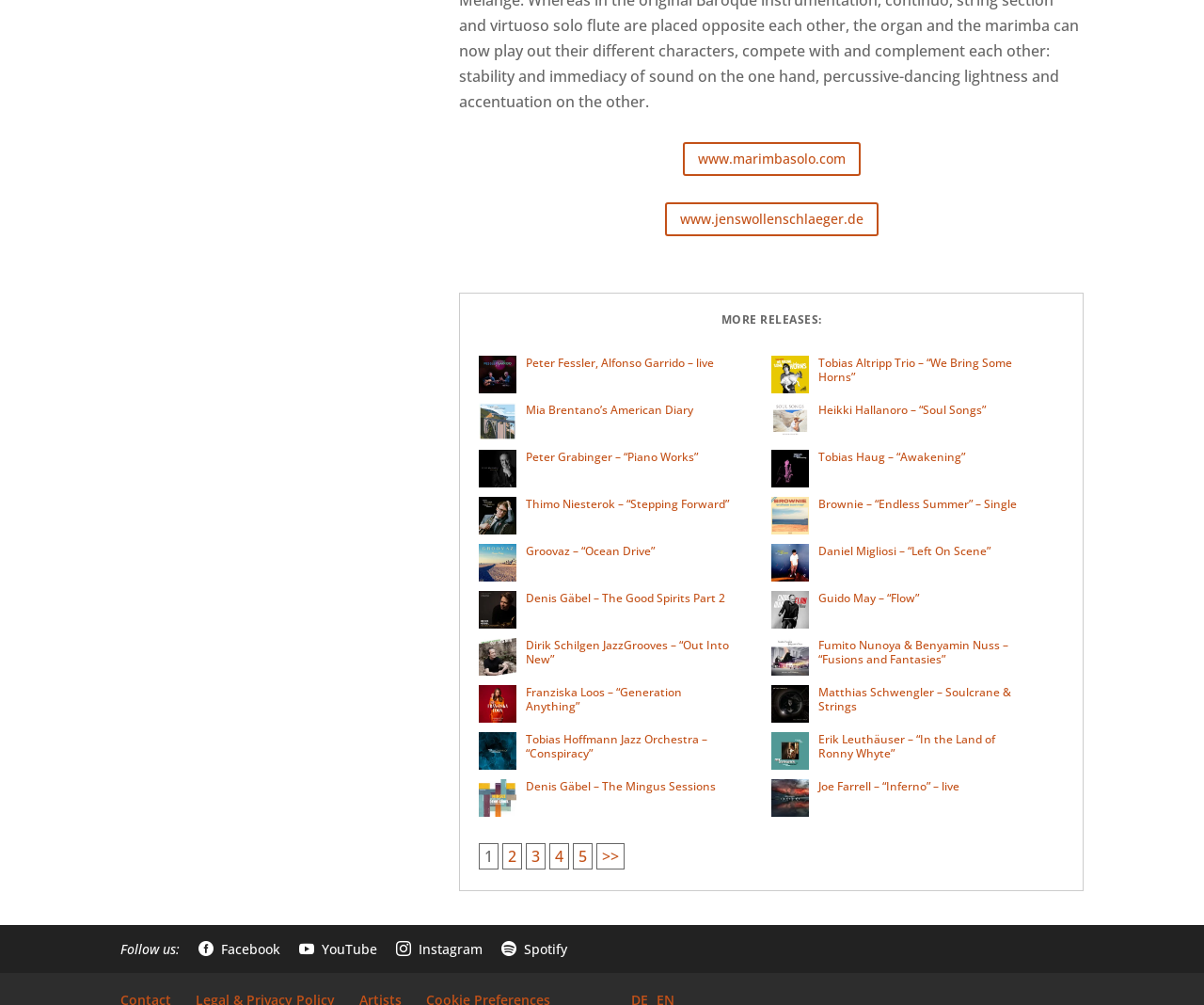Specify the bounding box coordinates of the area to click in order to execute this command: 'check out the 'Mia Brentano's American Diary' release'. The coordinates should consist of four float numbers ranging from 0 to 1, and should be formatted as [left, top, right, bottom].

[0.398, 0.401, 0.437, 0.447]